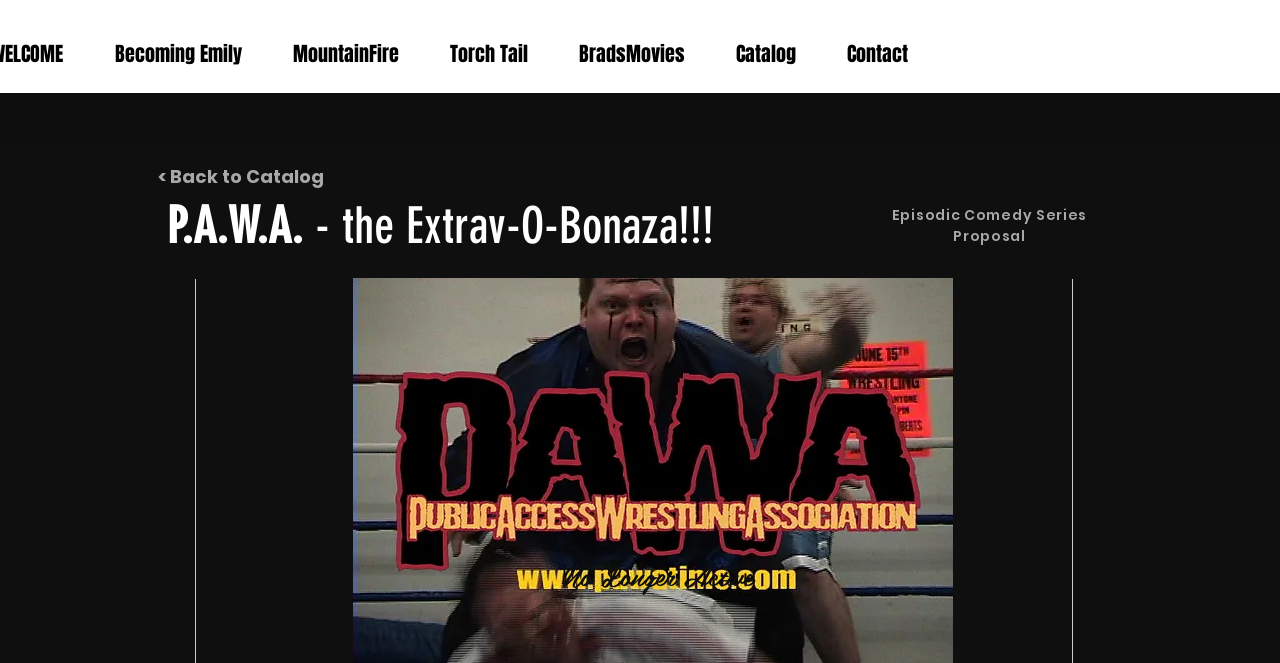Using the given element description, provide the bounding box coordinates (top-left x, top-left y, bottom-right x, bottom-right y) for the corresponding UI element in the screenshot: < Back to Catalog

[0.123, 0.247, 0.253, 0.285]